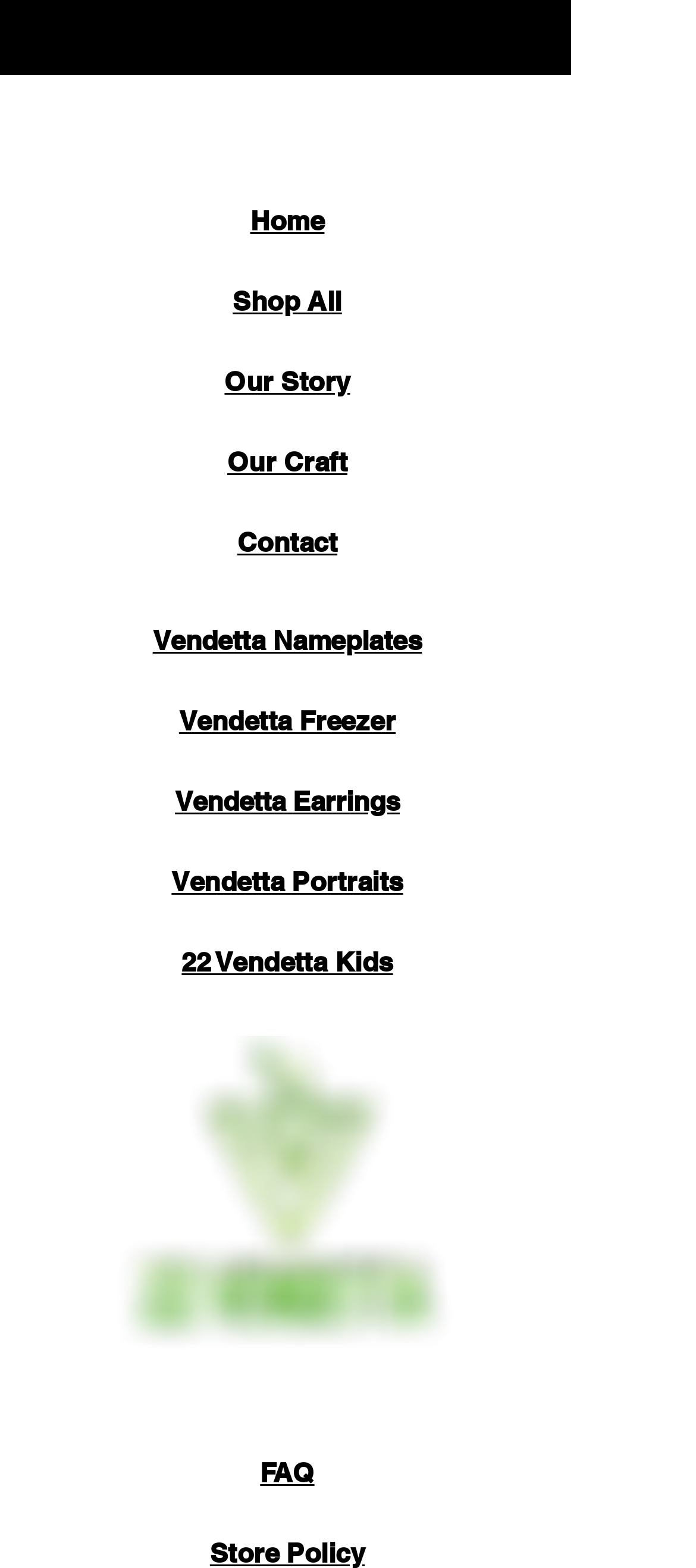Determine the bounding box coordinates for the element that should be clicked to follow this instruction: "go to home page". The coordinates should be given as four float numbers between 0 and 1, in the format [left, top, right, bottom].

[0.359, 0.13, 0.466, 0.151]